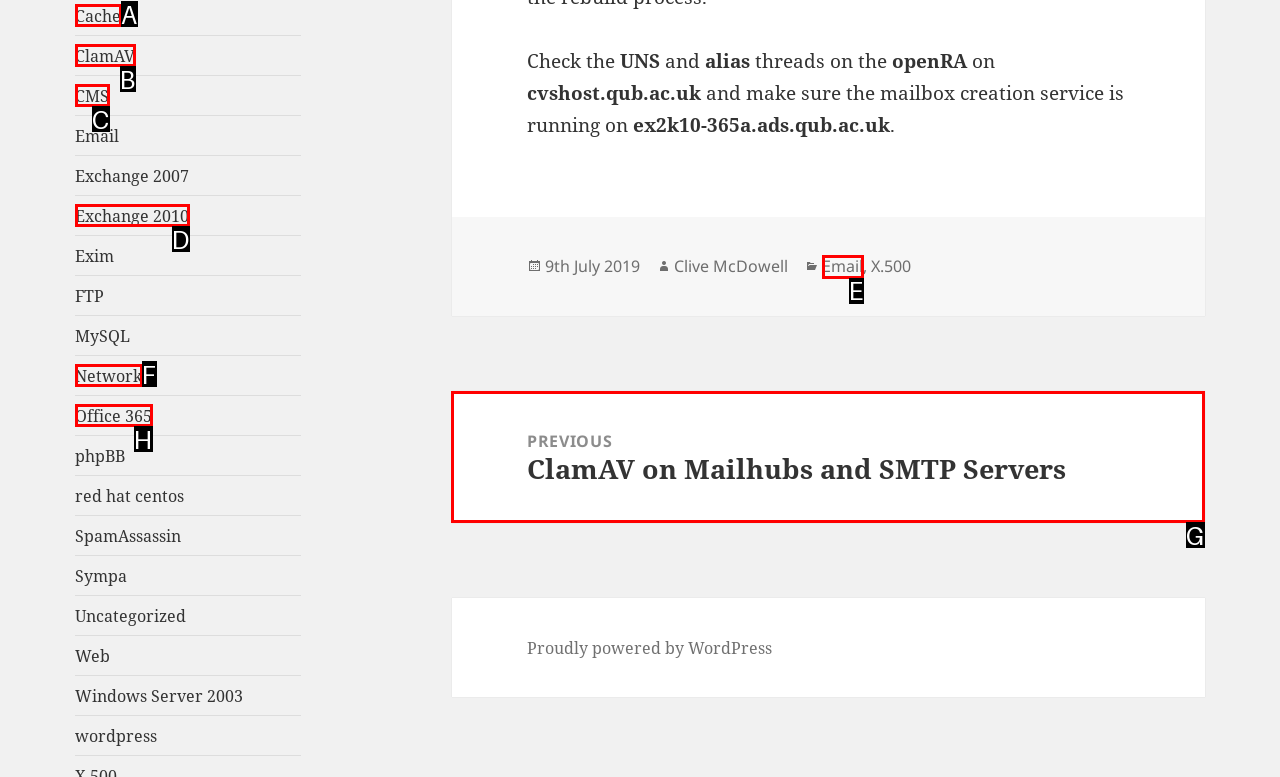From the given options, choose the one to complete the task: View the previous post
Indicate the letter of the correct option.

G